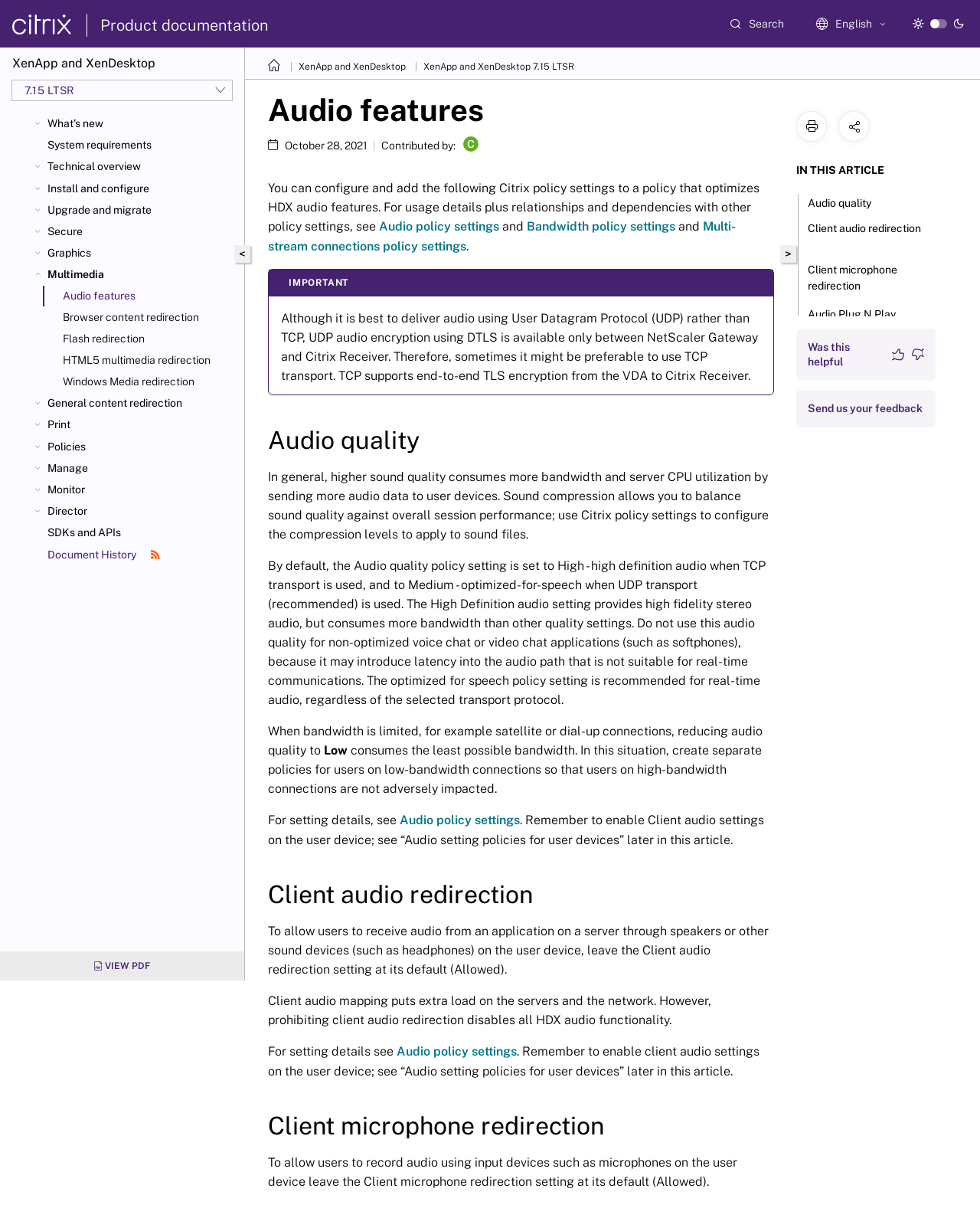What is the purpose of audio quality policy setting?
Please answer the question with a detailed and comprehensive explanation.

The audio quality policy setting is used to balance sound quality against overall session performance, allowing administrators to configure the compression levels to apply to sound files and adjust the audio quality accordingly.